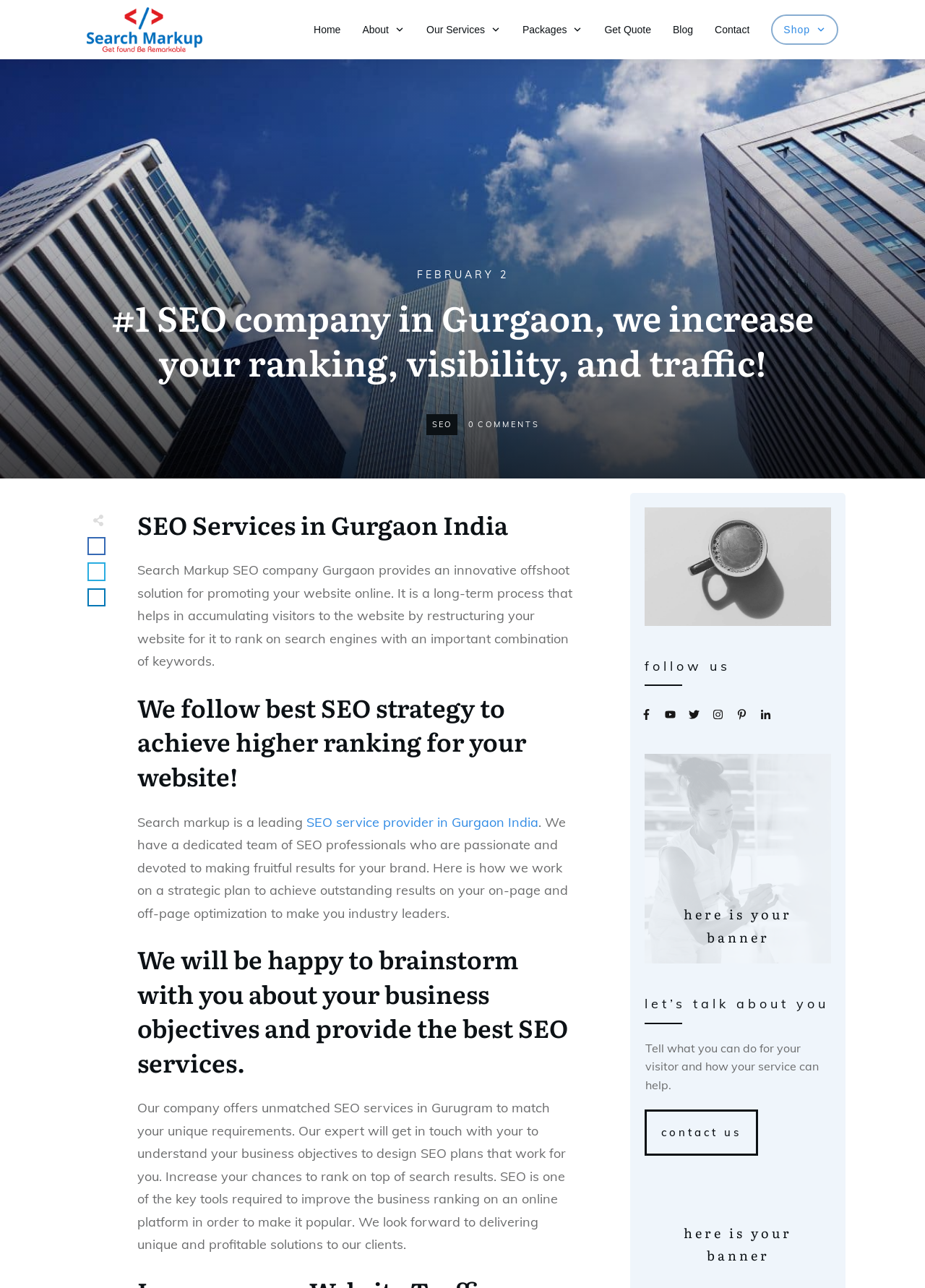Can you identify and provide the main heading of the webpage?

#1 SEO company in Gurgaon, we increase your ranking, visibility, and traffic!